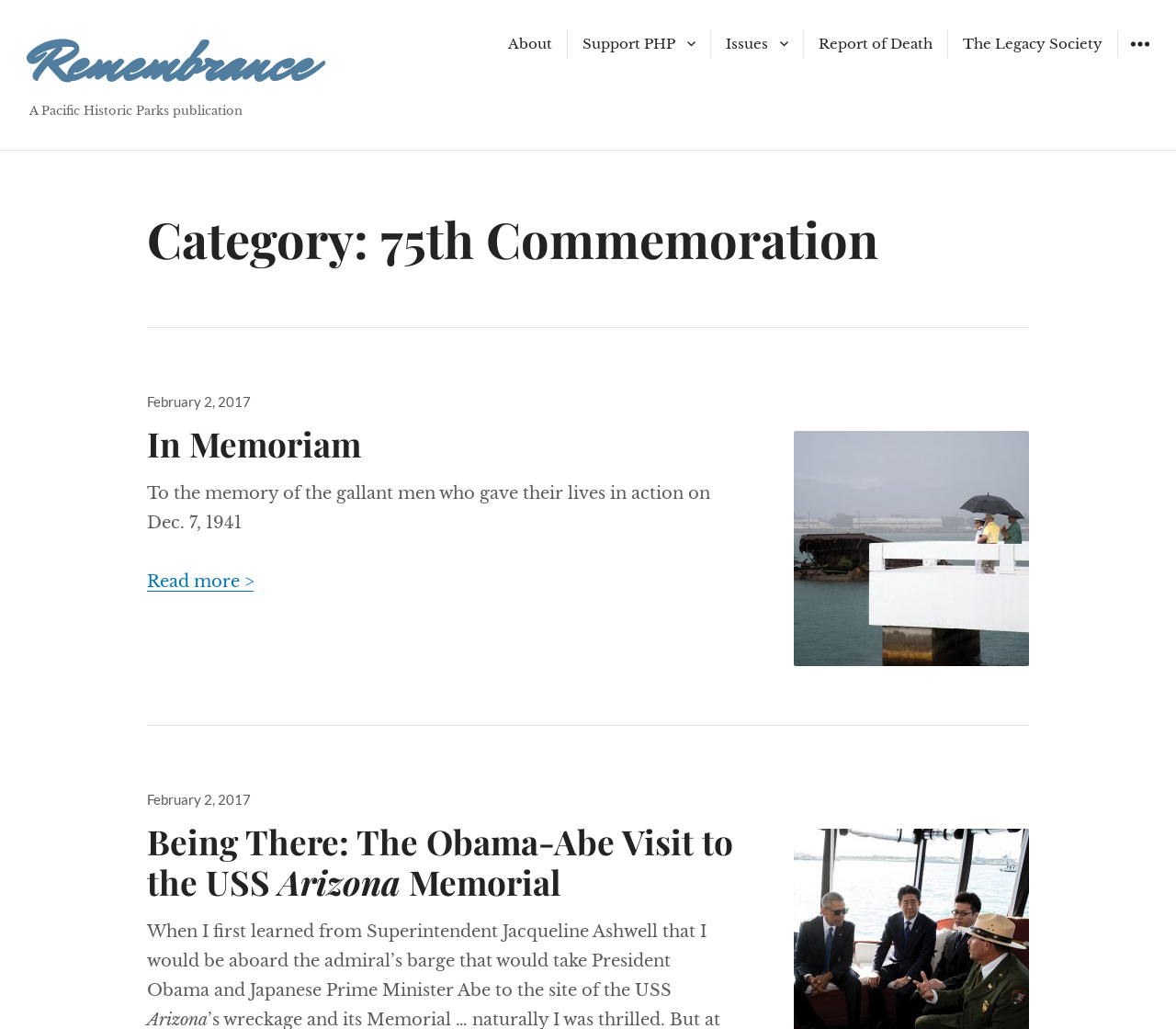Determine the bounding box coordinates for the area that needs to be clicked to fulfill this task: "Open the 'About' page". The coordinates must be given as four float numbers between 0 and 1, i.e., [left, top, right, bottom].

[0.42, 0.029, 0.482, 0.057]